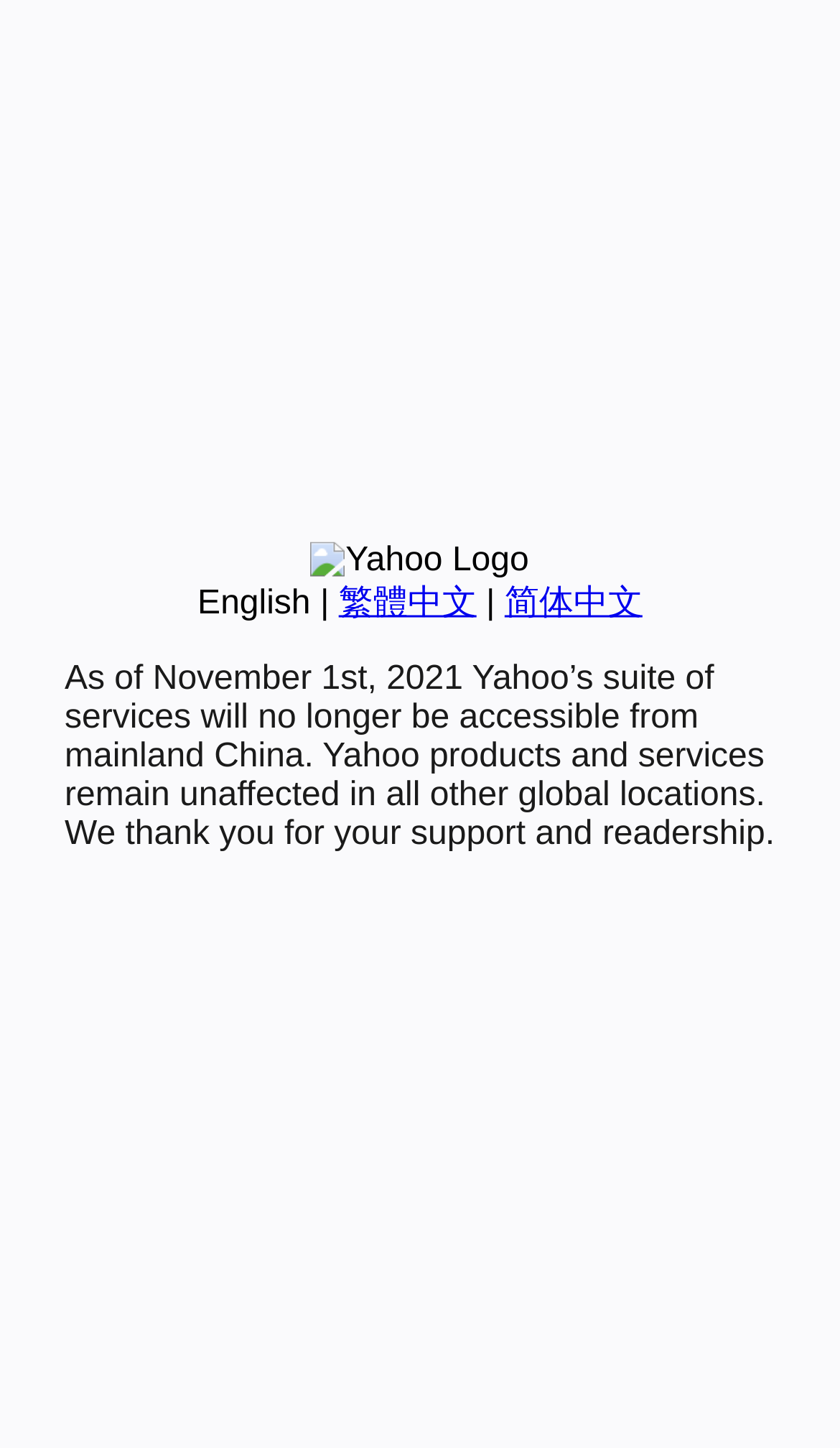Using the provided description Mens Sets, find the bounding box coordinates for the UI element. Provide the coordinates in (top-left x, top-left y, bottom-right x, bottom-right y) format, ensuring all values are between 0 and 1.

None